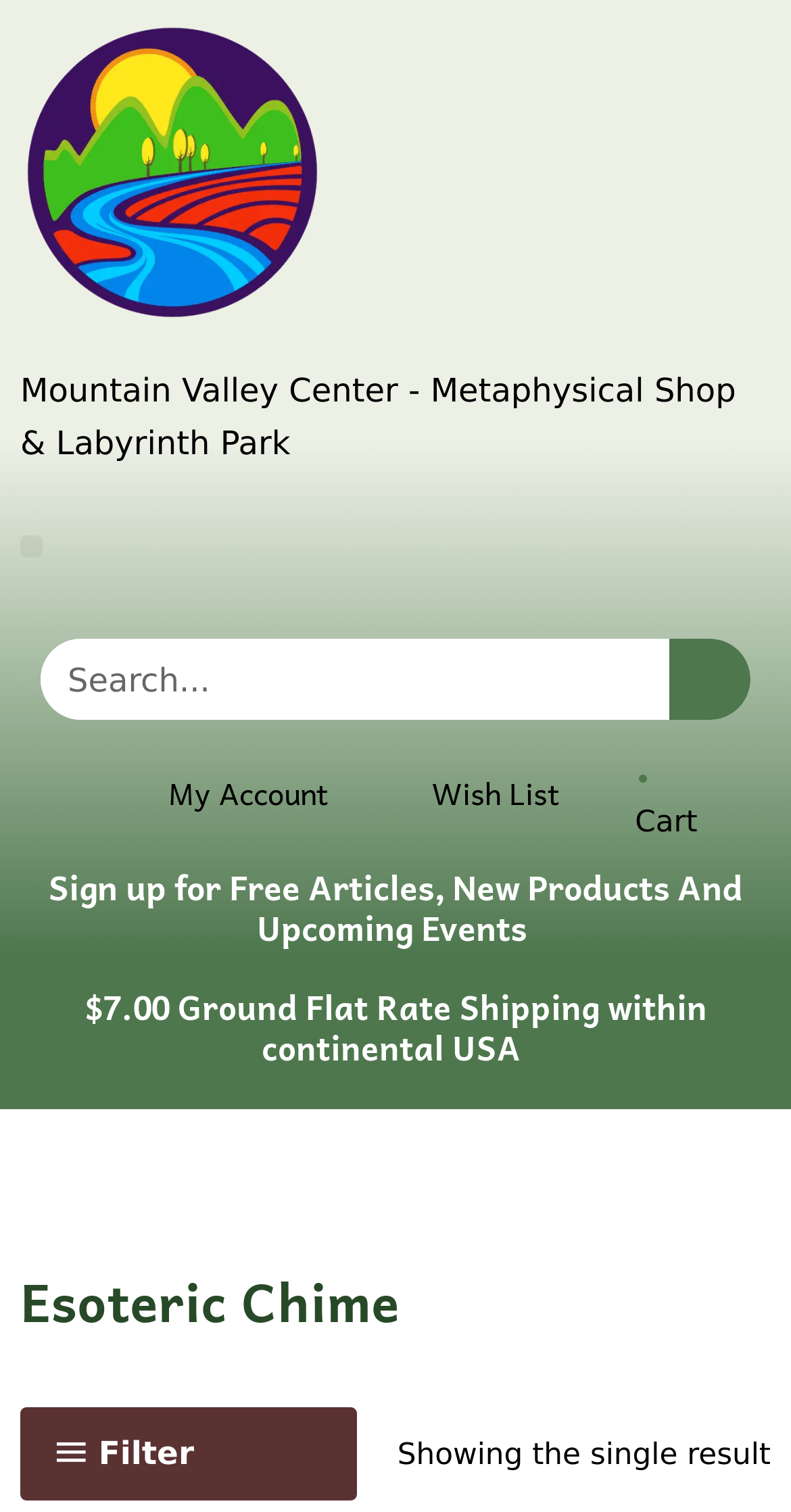Give a detailed account of the webpage's layout and content.

The webpage is about Esoteric Chime, a metaphysical shop and labyrinth park. At the top left, there is a logo of Mountain Valley Center, accompanied by a figcaption with the center's name. Below the logo, there is a menu toggle button. 

To the right of the menu toggle button, there is a search bar with a search button and a placeholder text "Search". 

Below the search bar, there are three links: "My Account", "Wish List", and "Cart". The "Cart" link is a dropdown menu.

Further down, there are two headings: one promoting free articles, new products, and upcoming events, and another announcing a $7.00 ground flat rate shipping offer within the continental USA. Both headings are clickable links.

The main content of the page is headed by a title "Esoteric Chime". Below the title, there is a filter button with an icon. At the very bottom of the page, there is a text indicating that the page is showing a single result.